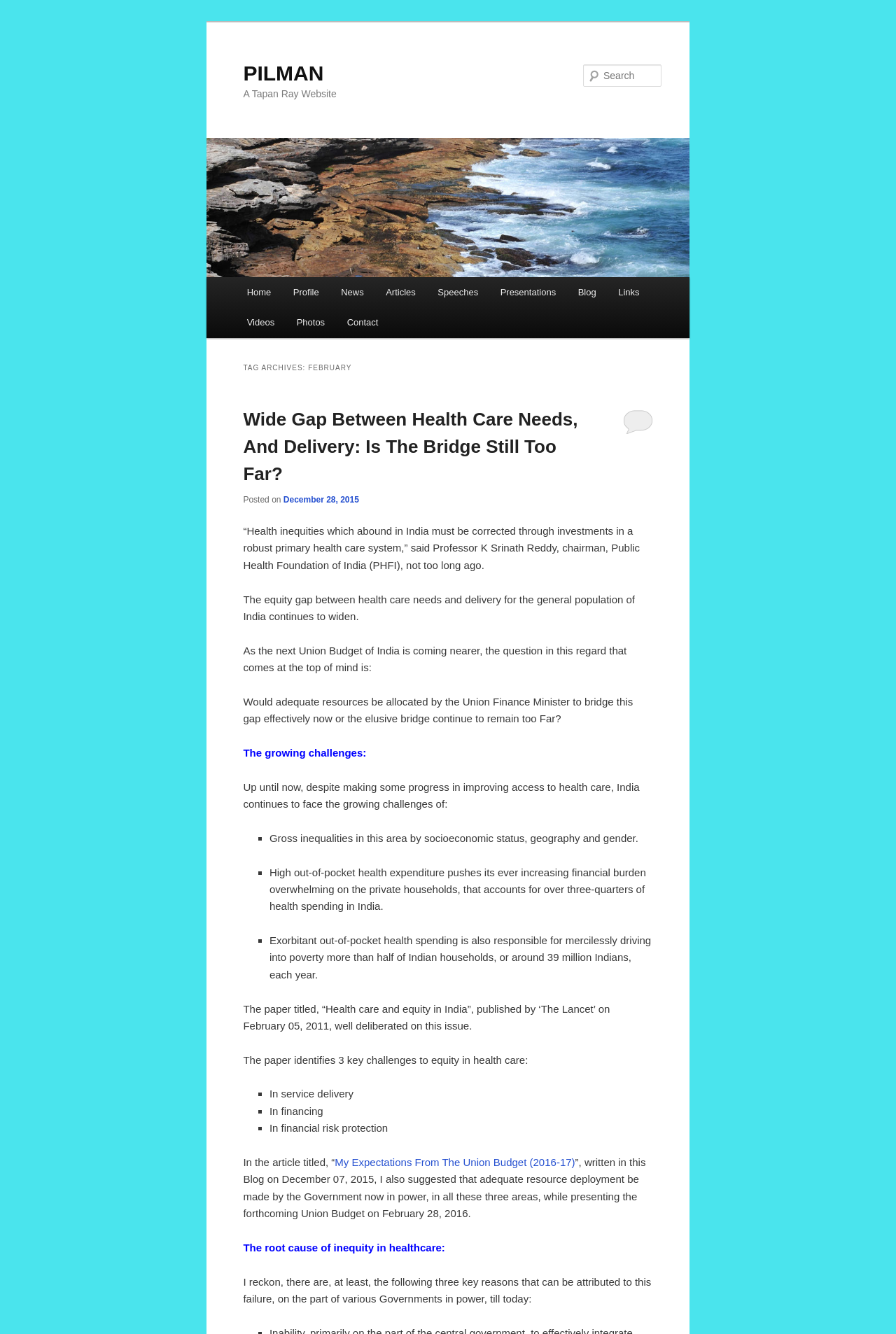What are the three key challenges to equity in health care?
Provide a detailed and well-explained answer to the question.

The three key challenges to equity in health care are mentioned in the article as in service delivery, in financing, and in financial risk protection, which are identified in a paper titled 'Health care and equity in India' published by 'The Lancet'.